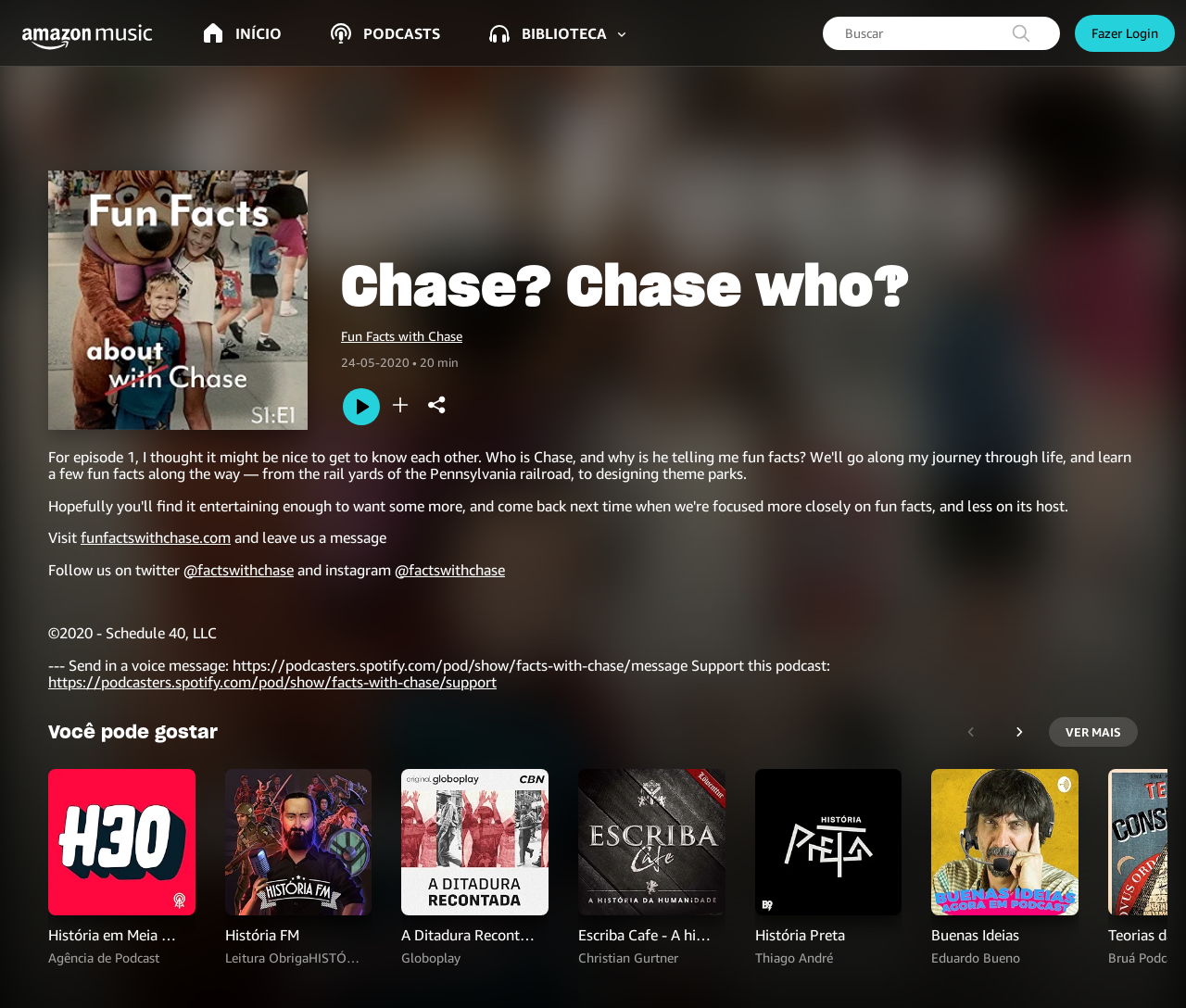Extract the bounding box coordinates for the UI element described by the text: "name="add"". The coordinates should be in the form of [left, top, right, bottom] with values between 0 and 1.

[0.322, 0.383, 0.353, 0.42]